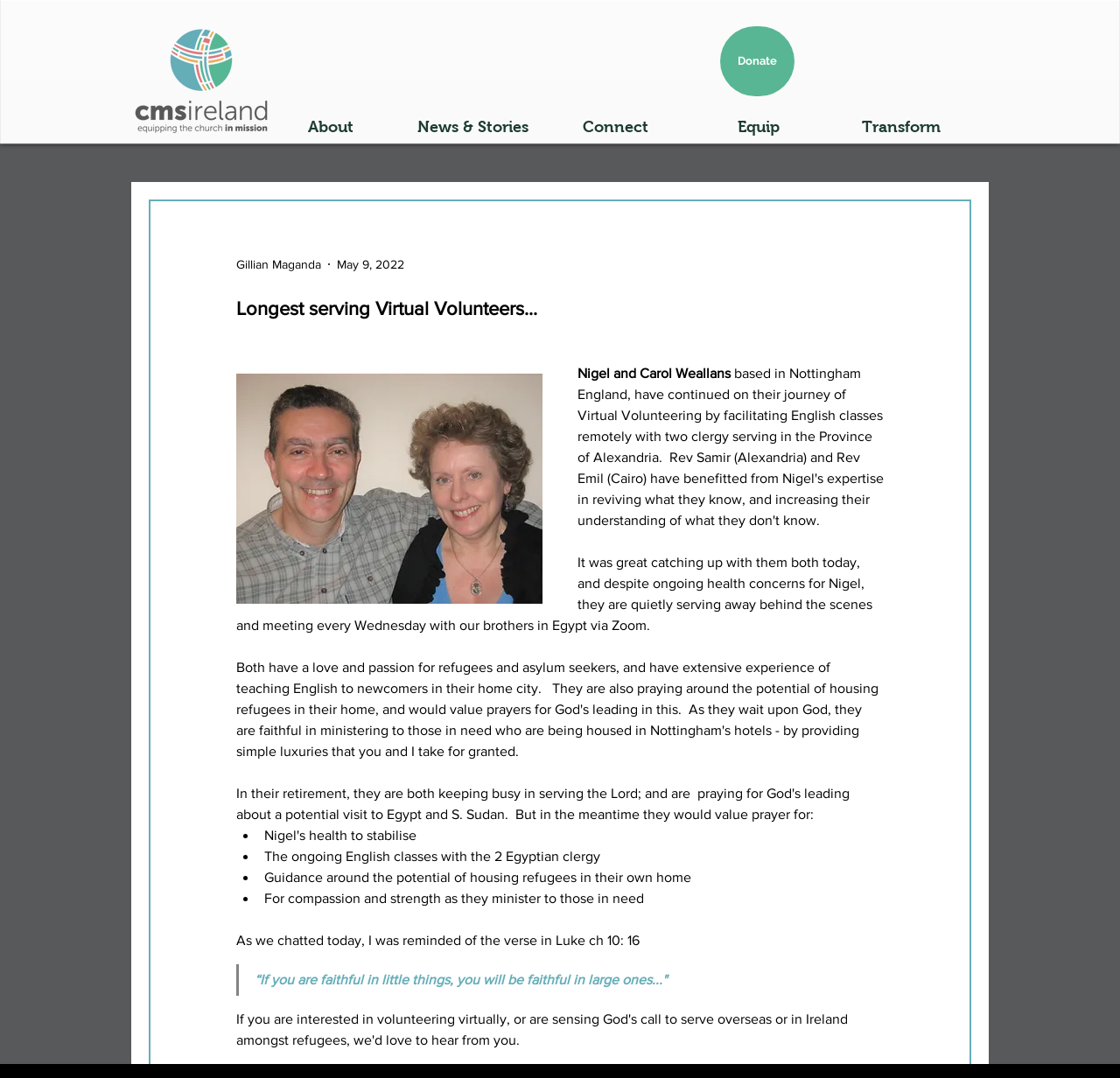What is the Bible verse mentioned in the article?
Please provide a single word or phrase as your answer based on the screenshot.

Luke ch 10: 16